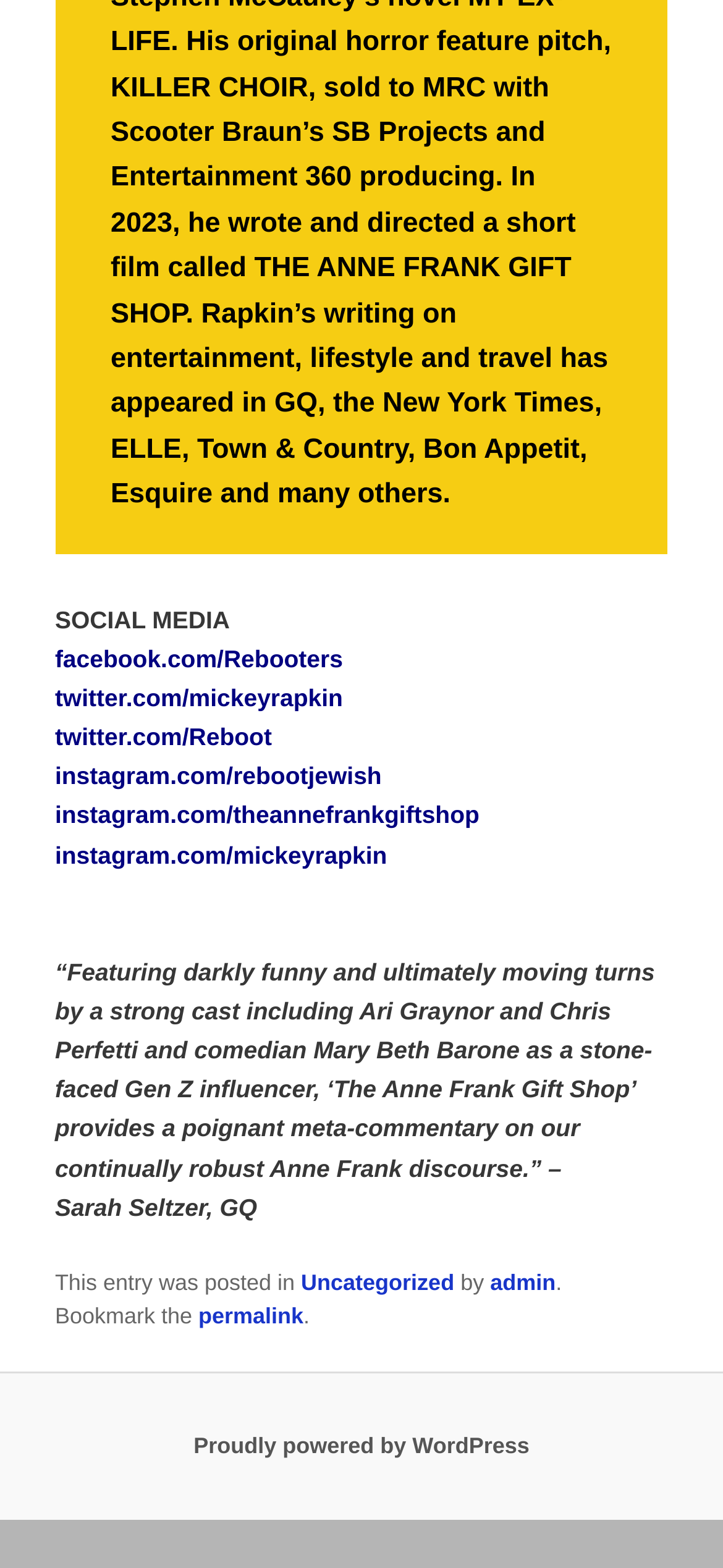What is the category of the latest article?
Based on the image, give a concise answer in the form of a single word or short phrase.

Uncategorized